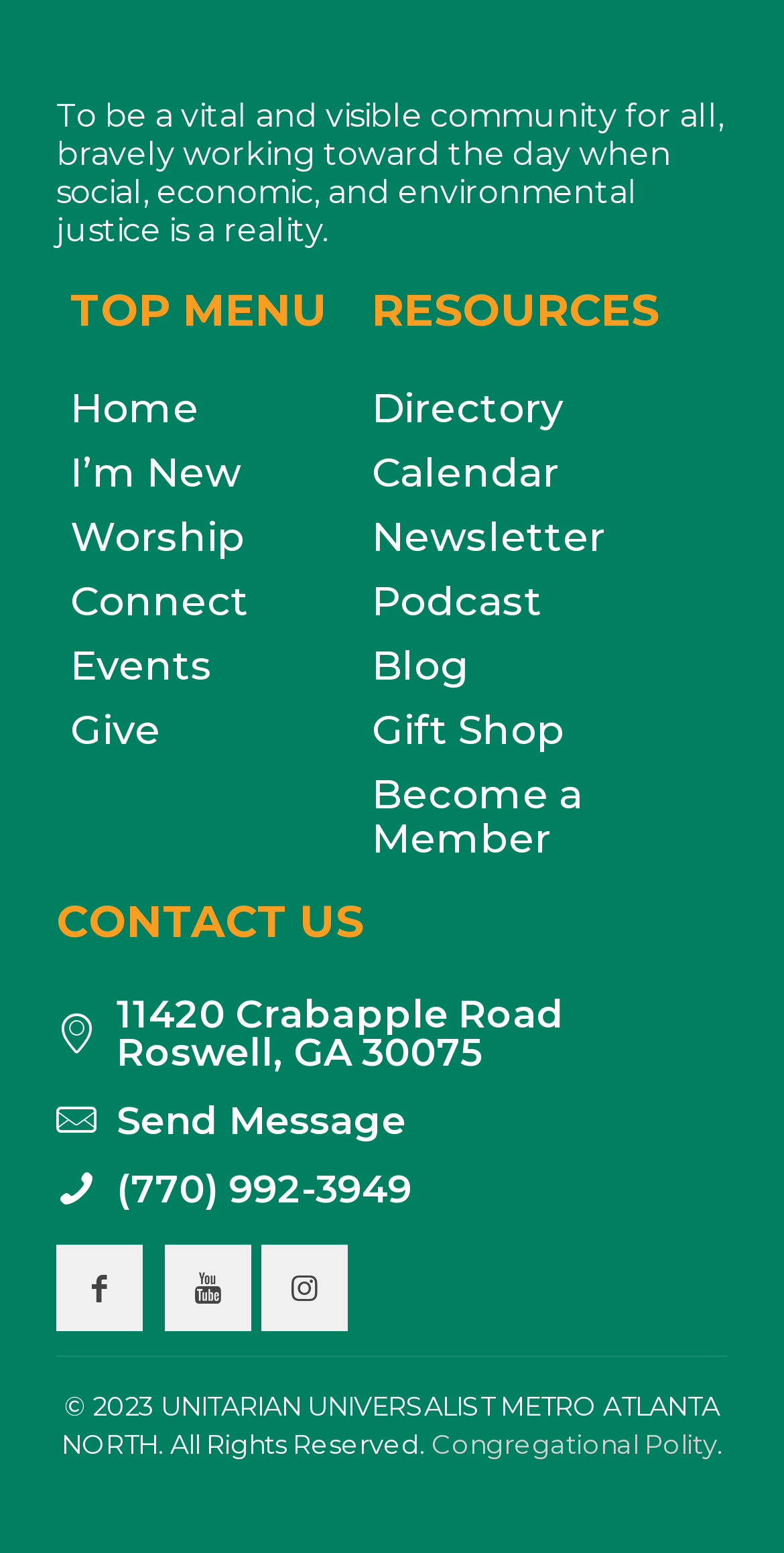Give a one-word or short phrase answer to this question: 
What is the copyright year of this website?

2023